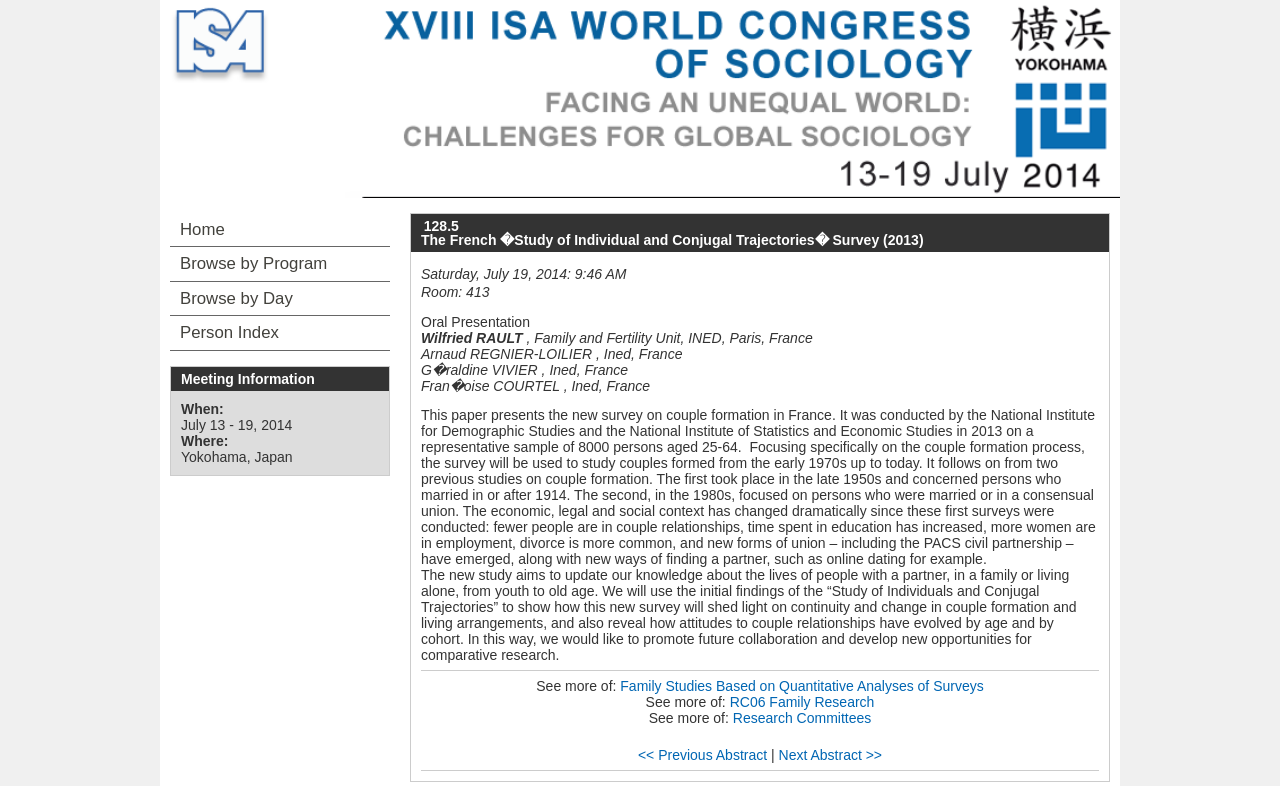Find the bounding box of the web element that fits this description: "RC06 Family Research".

[0.57, 0.883, 0.683, 0.903]